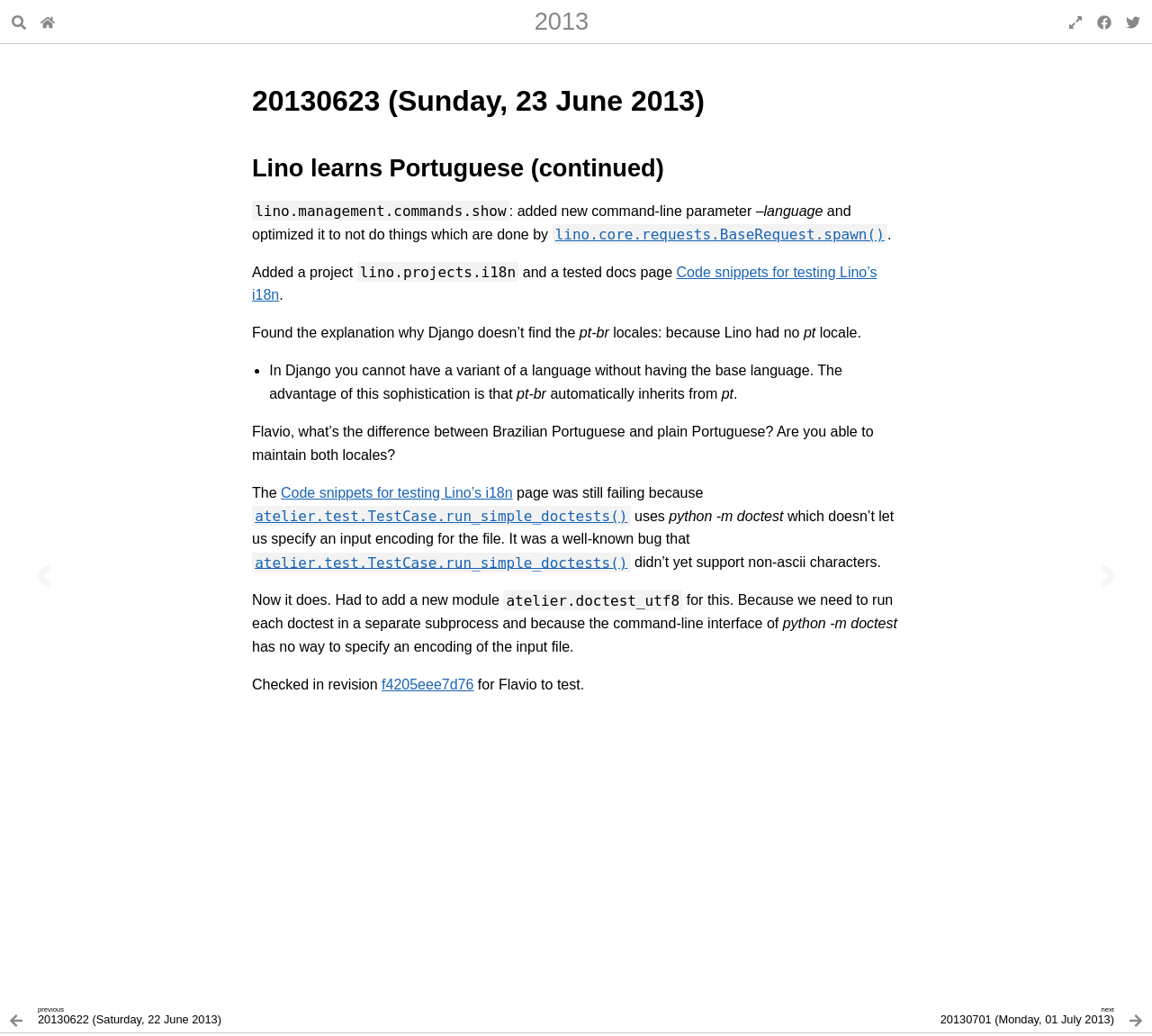Find the bounding box coordinates for the area that must be clicked to perform this action: "Share on Twitter".

None